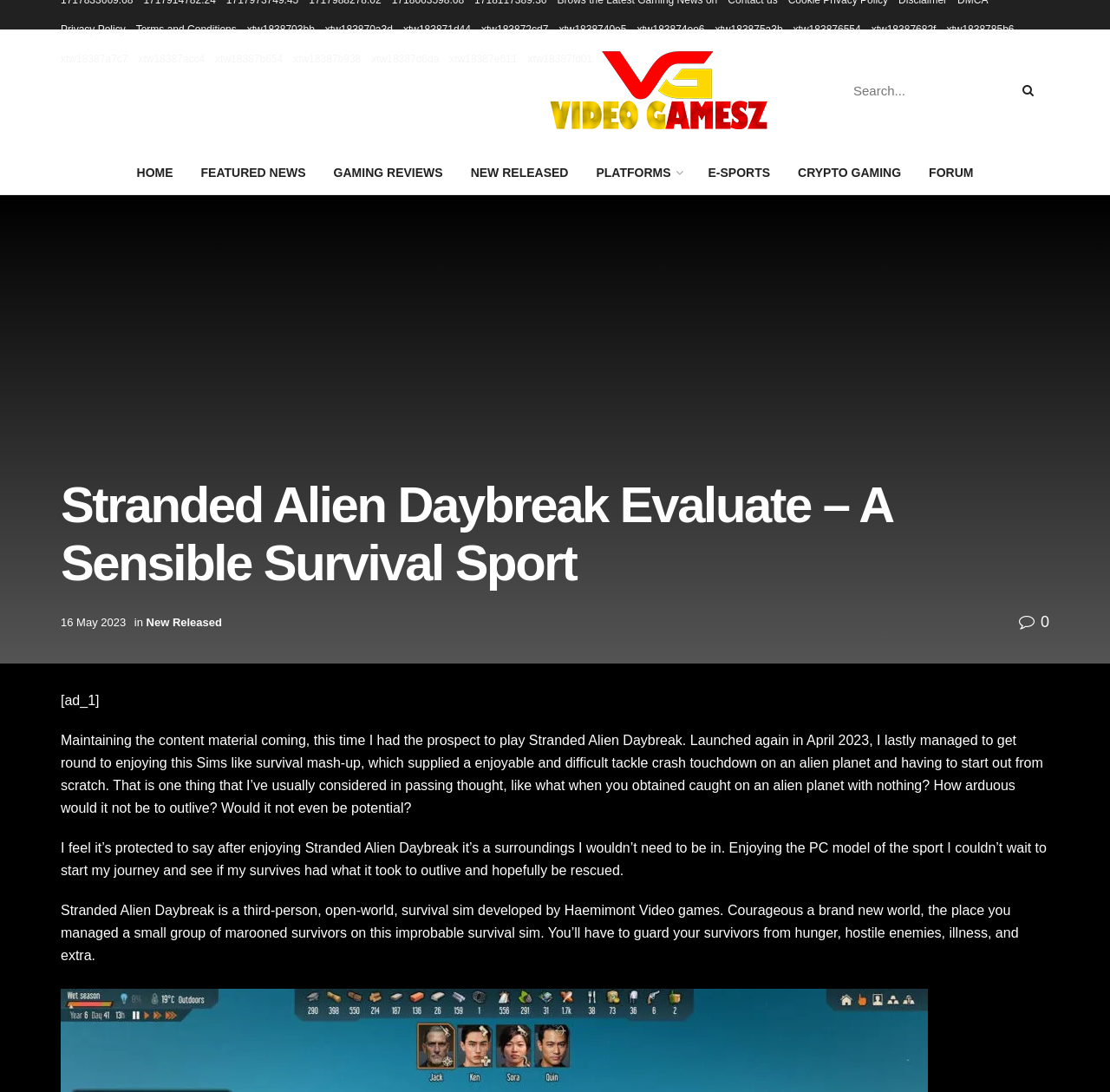Please give a concise answer to this question using a single word or phrase: 
When was the game released?

April 2023